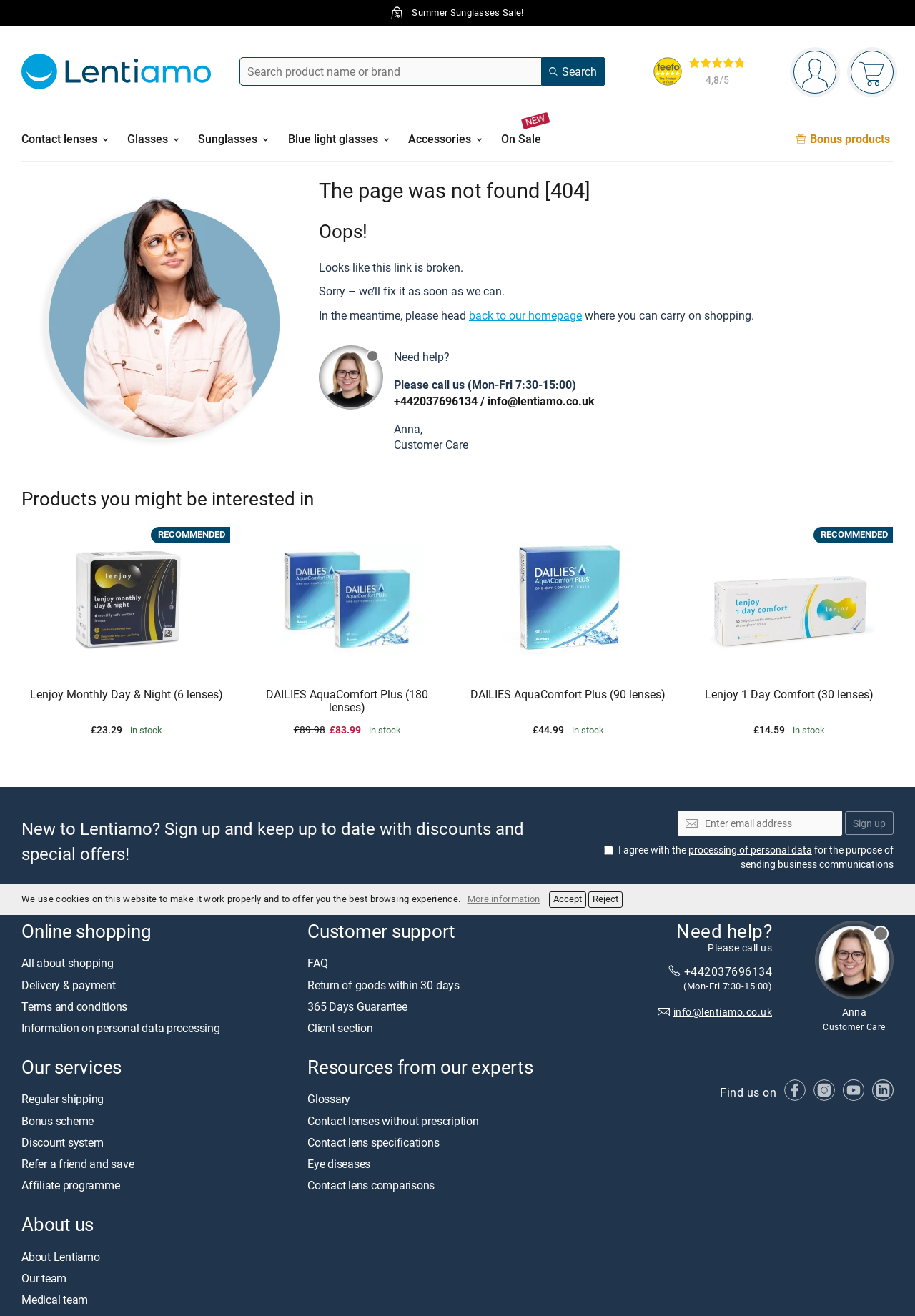Locate the bounding box coordinates of the clickable region to complete the following instruction: "Get help from customer care."

[0.43, 0.299, 0.522, 0.311]